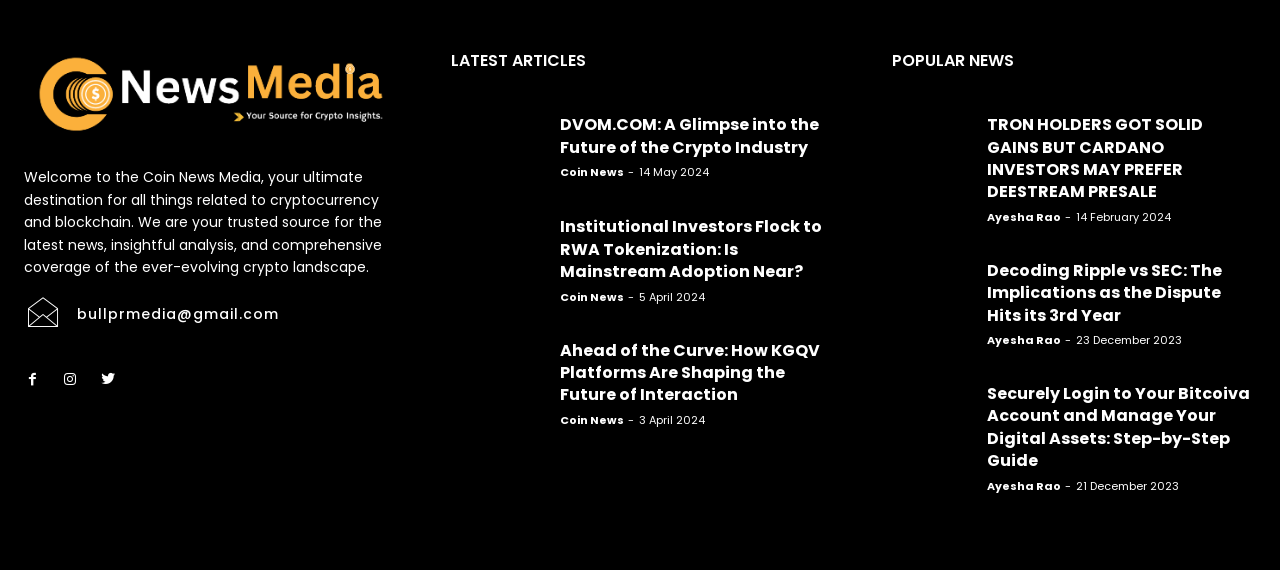Using the details in the image, give a detailed response to the question below:
What is the category of the article 'TRON HOLDERS GOT SOLID GAINS BUT CARDANO INVESTORS MAY PREFER DEESTREAM PRESALE'?

By analyzing the webpage structure, I found the article 'TRON HOLDERS GOT SOLID GAINS BUT CARDANO INVESTORS MAY PREFER DEESTREAM PRESALE' listed under the 'POPULAR NEWS' category, suggesting it is a popular or trending news article.